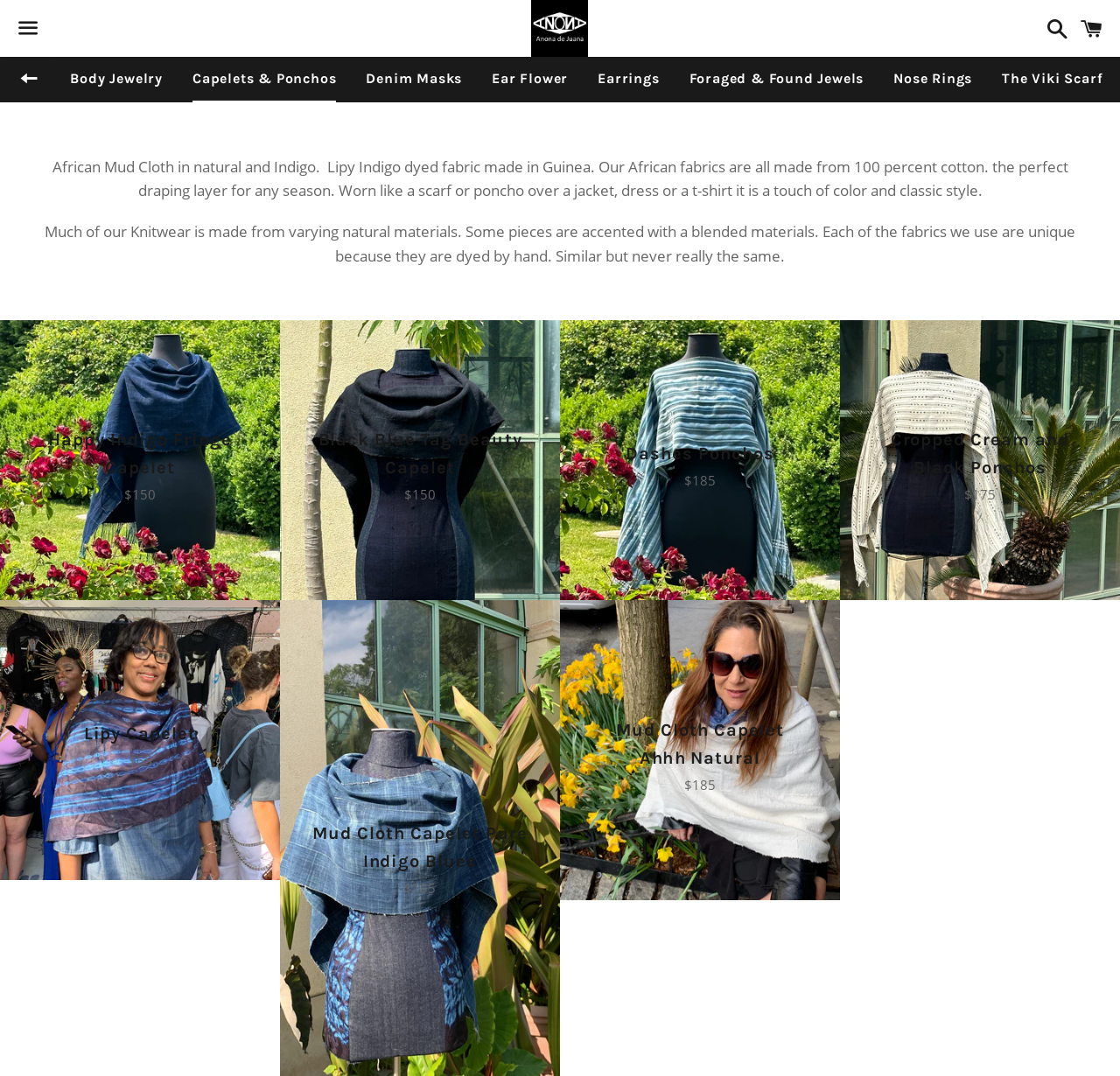Identify the bounding box of the HTML element described as: "Earrings".

[0.522, 0.053, 0.6, 0.093]